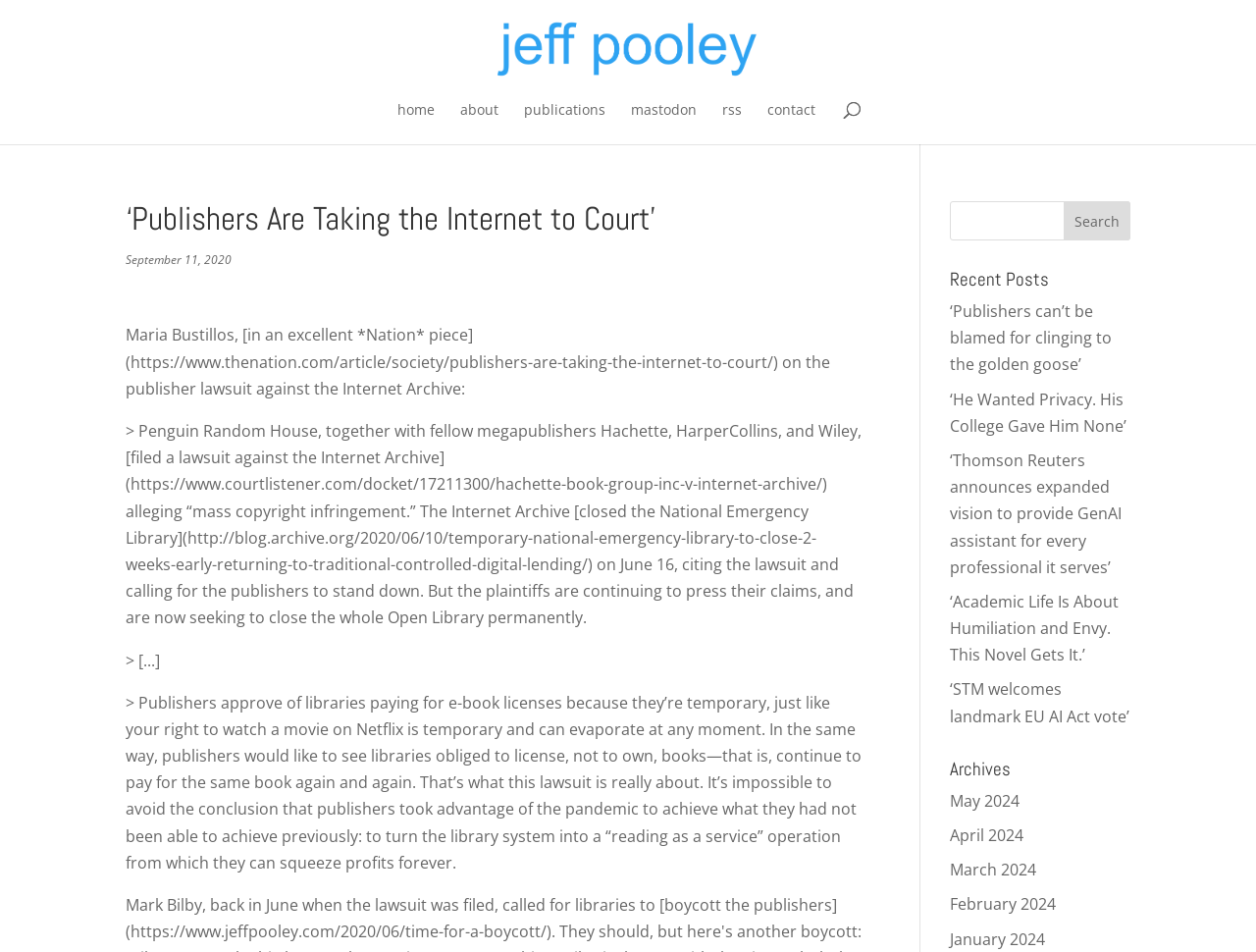From the element description: "May 2024", extract the bounding box coordinates of the UI element. The coordinates should be expressed as four float numbers between 0 and 1, in the order [left, top, right, bottom].

[0.756, 0.83, 0.812, 0.852]